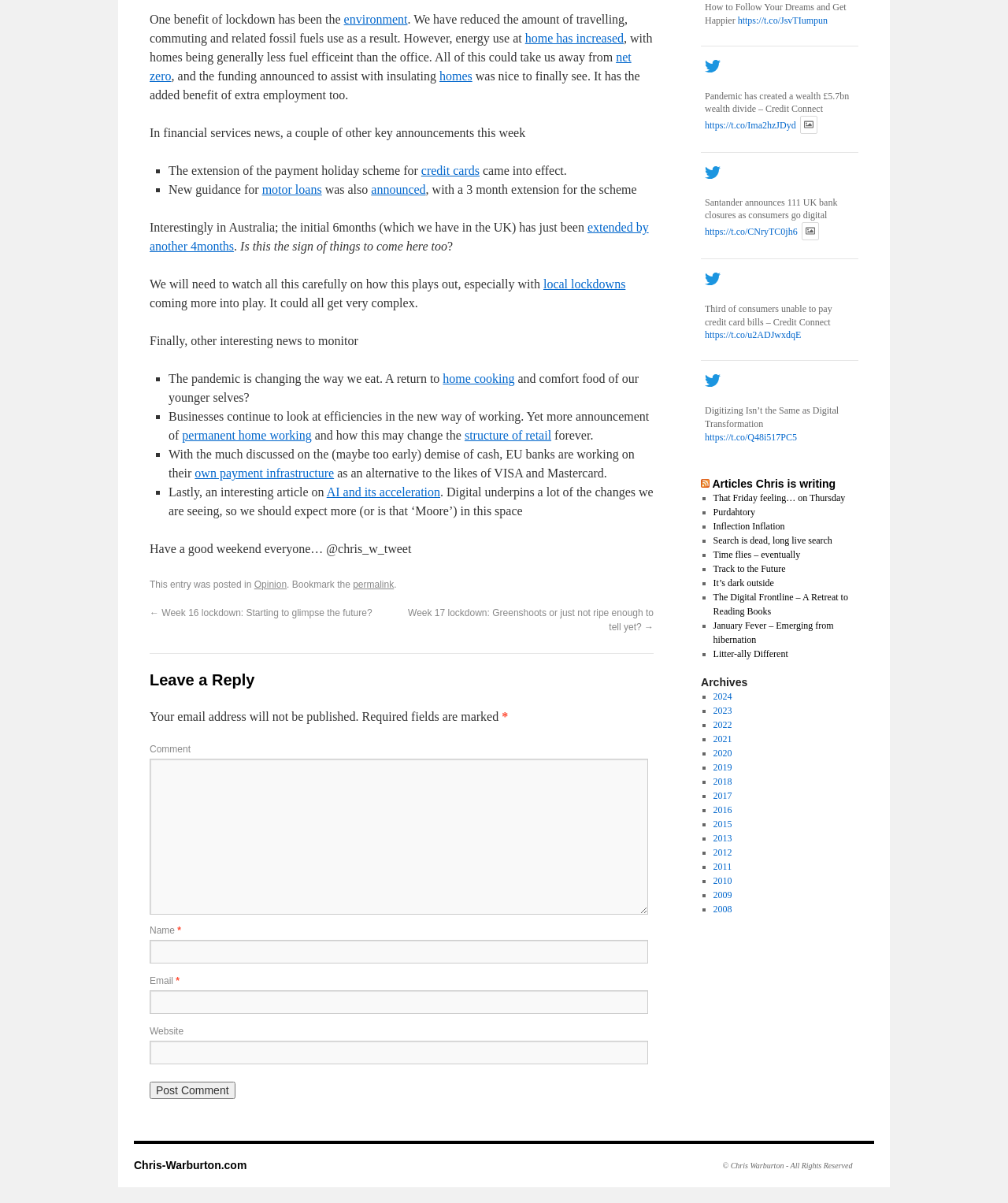Identify the bounding box for the UI element specified in this description: "That Friday feeling… on Thursday". The coordinates must be four float numbers between 0 and 1, formatted as [left, top, right, bottom].

[0.707, 0.409, 0.839, 0.418]